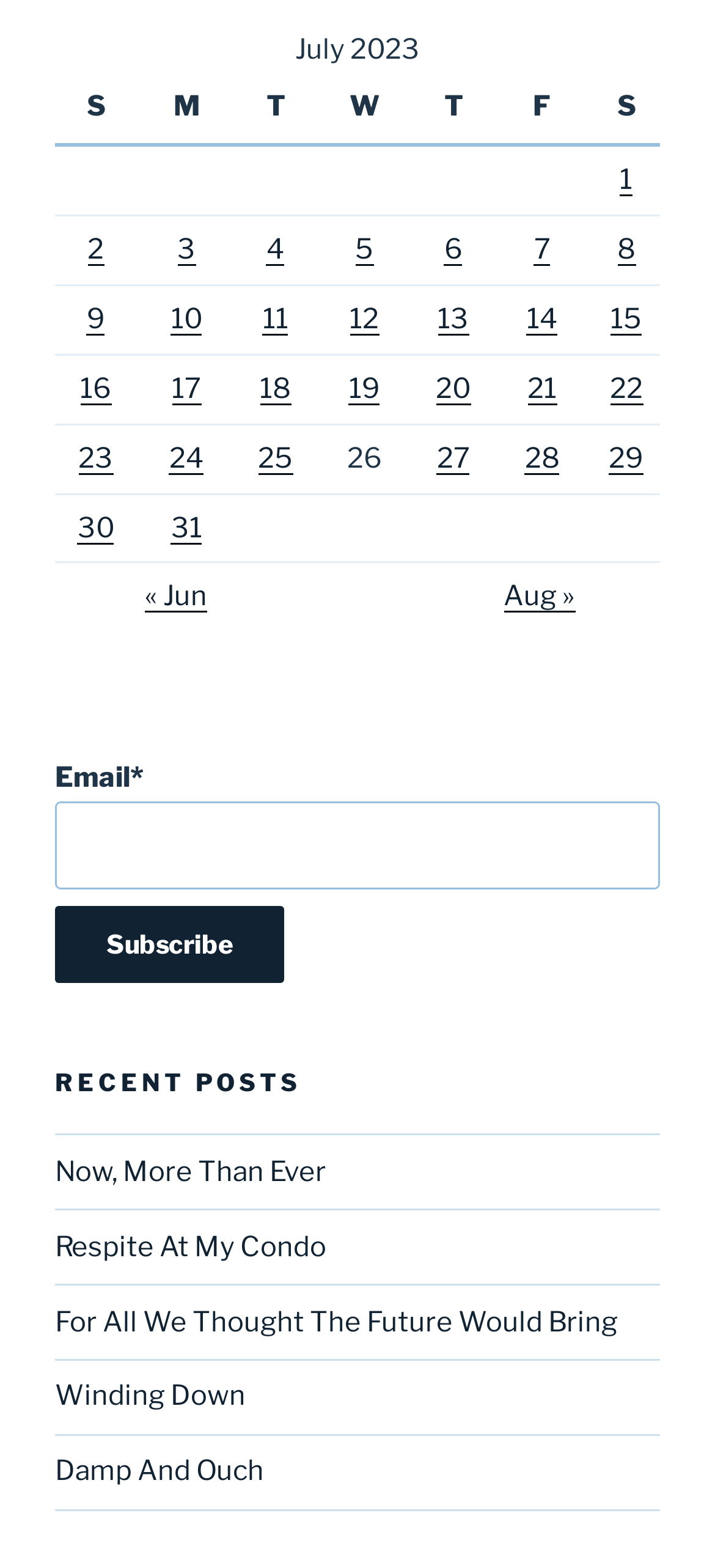Select the bounding box coordinates of the element I need to click to carry out the following instruction: "View posts published on July 2, 2023".

[0.122, 0.148, 0.145, 0.17]